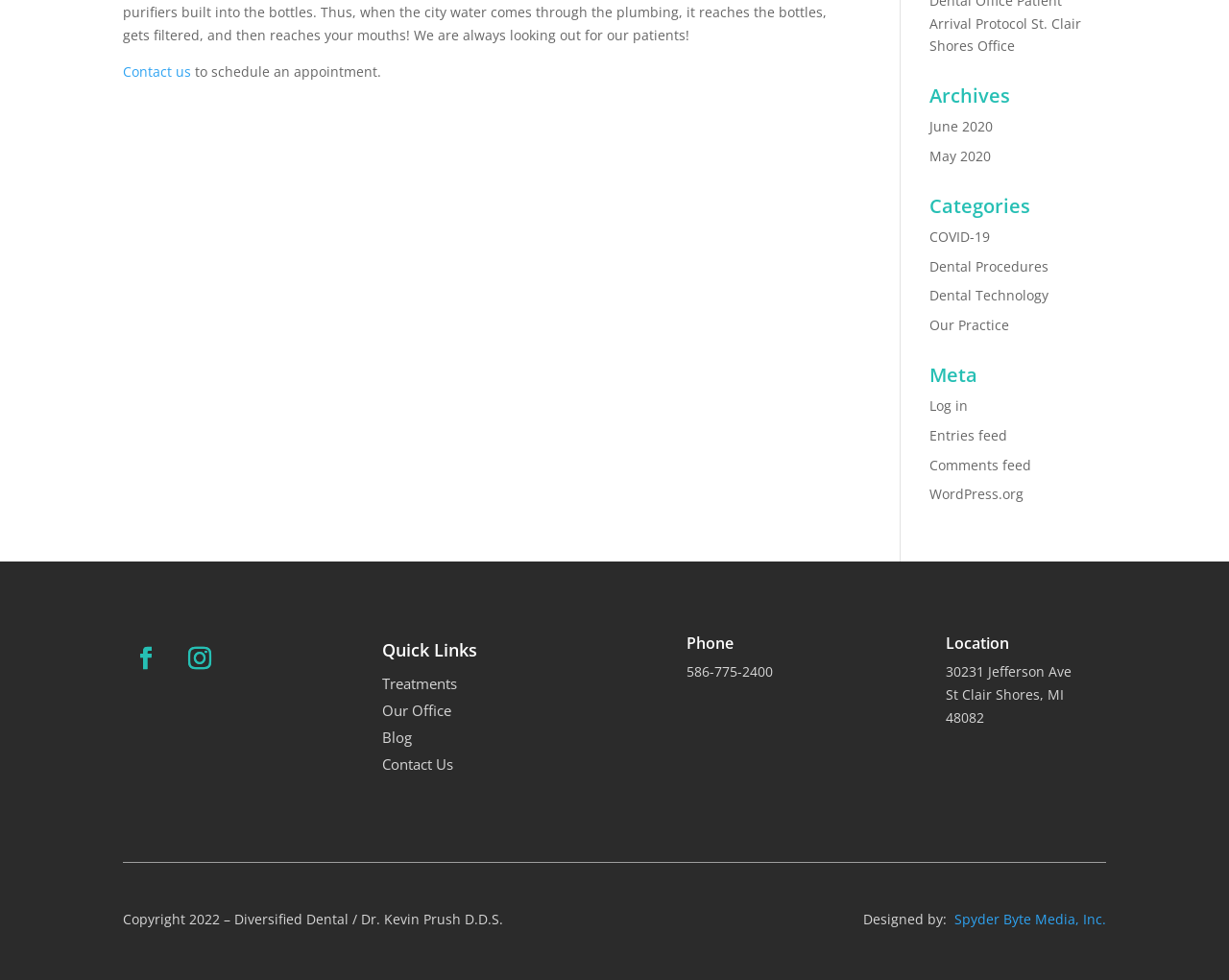Locate the bounding box coordinates of the UI element described by: "Spyder Byte Media, Inc.". The bounding box coordinates should consist of four float numbers between 0 and 1, i.e., [left, top, right, bottom].

[0.777, 0.929, 0.9, 0.947]